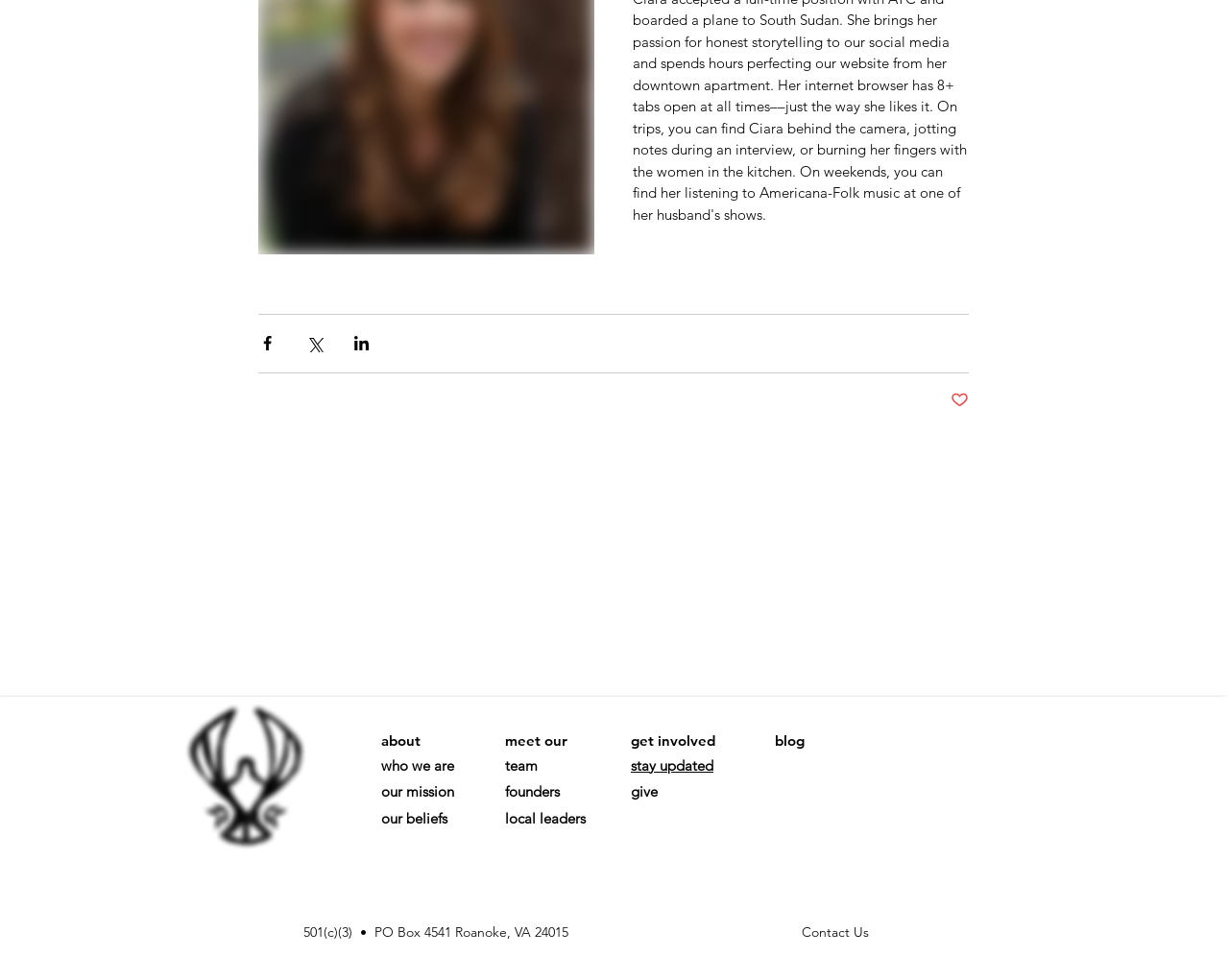From the given element description: "local leaders", find the bounding box for the UI element. Provide the coordinates as four float numbers between 0 and 1, in the order [left, top, right, bottom].

[0.411, 0.826, 0.477, 0.844]